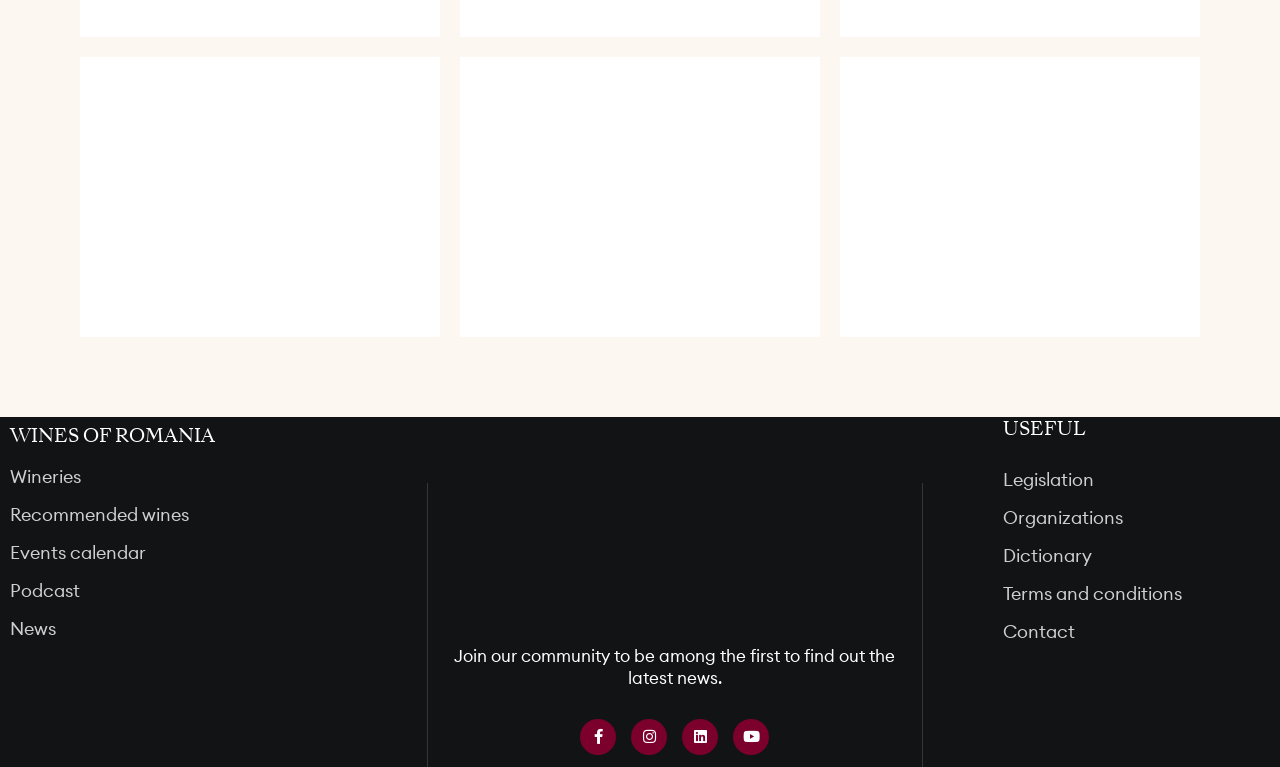Please find the bounding box coordinates of the element that needs to be clicked to perform the following instruction: "Explore 'Recommended wines'". The bounding box coordinates should be four float numbers between 0 and 1, represented as [left, top, right, bottom].

[0.008, 0.656, 0.326, 0.686]